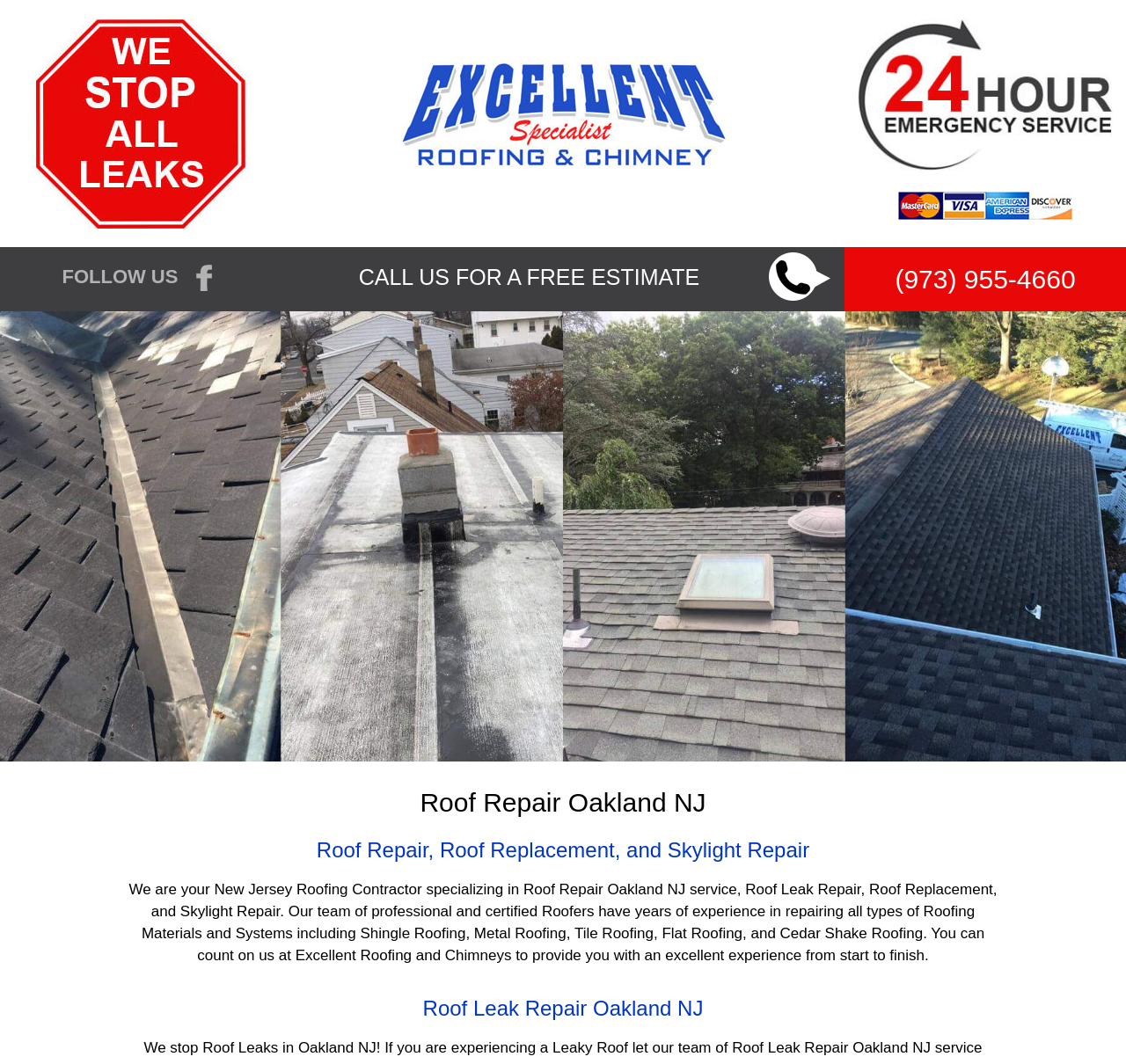What is the main service provided by the company?
Based on the screenshot, provide your answer in one word or phrase.

Roof Repair